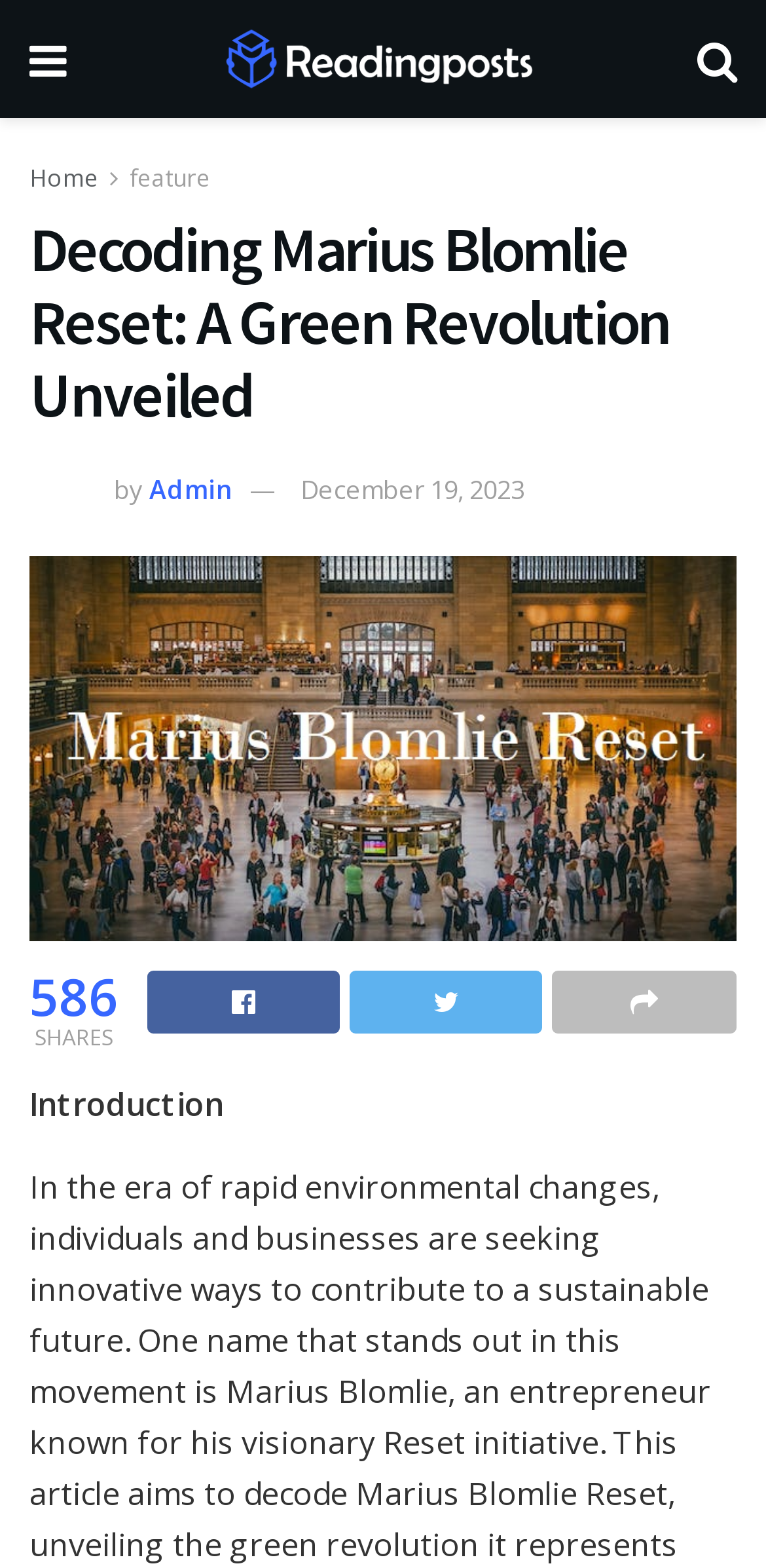How many social media links are there?
Please provide a comprehensive answer to the question based on the webpage screenshot.

I found the number of social media links by looking at the icons below the shares text. There are three icons, which represent three social media links. These icons are for sharing the article on different social media platforms.